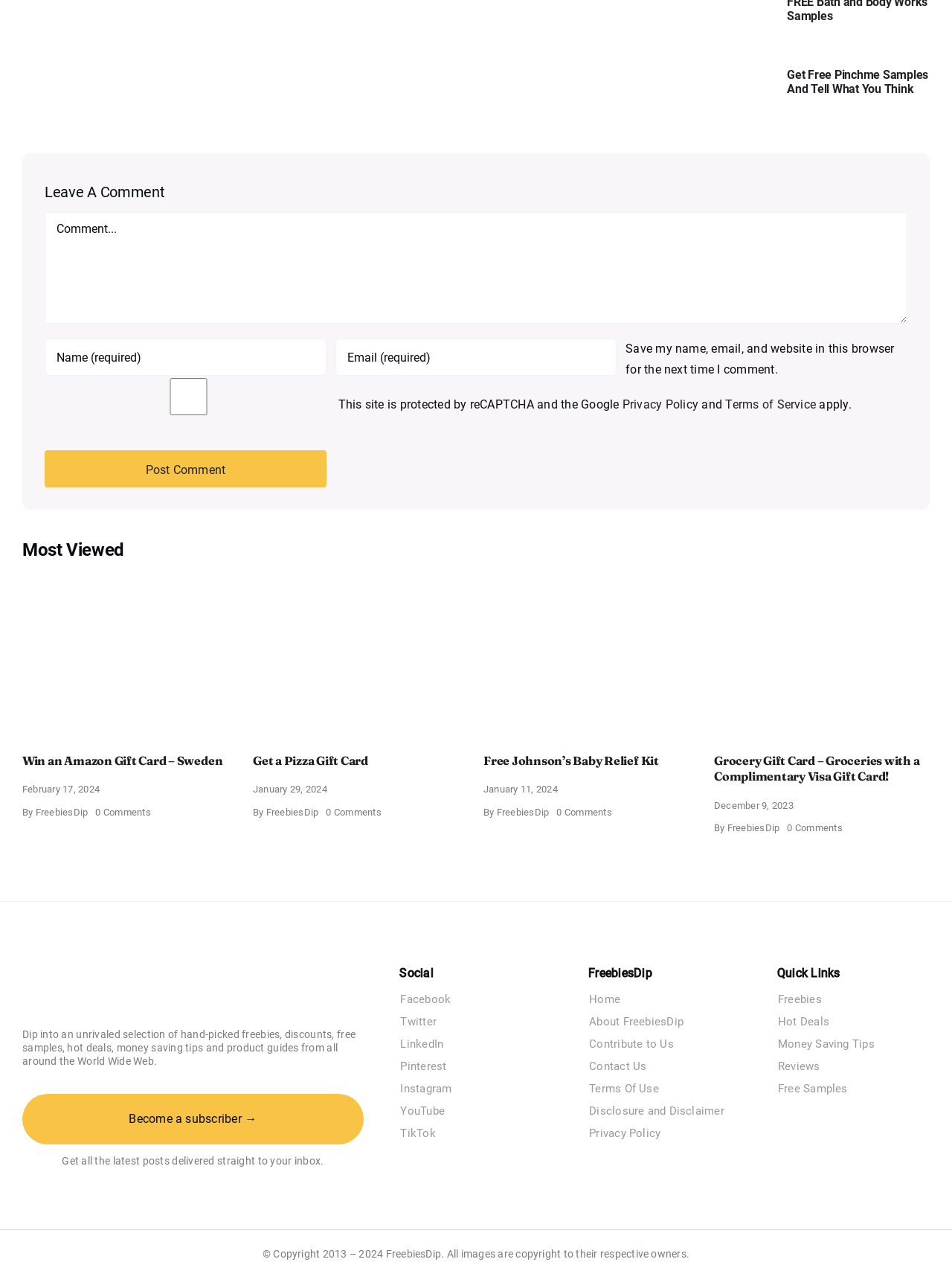Determine the bounding box coordinates for the HTML element described here: "Money Saving Tips".

[0.816, 0.821, 0.977, 0.83]